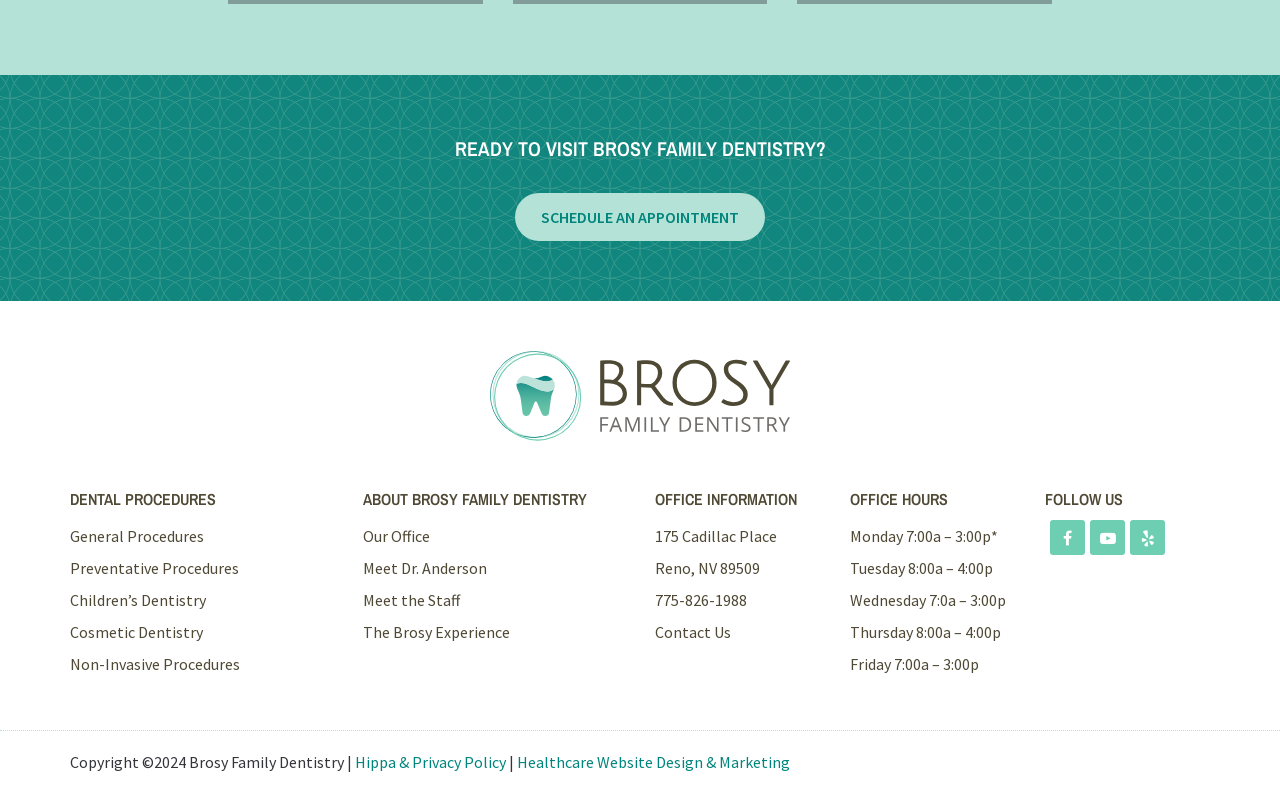Could you determine the bounding box coordinates of the clickable element to complete the instruction: "Schedule an appointment"? Provide the coordinates as four float numbers between 0 and 1, i.e., [left, top, right, bottom].

[0.402, 0.241, 0.598, 0.302]